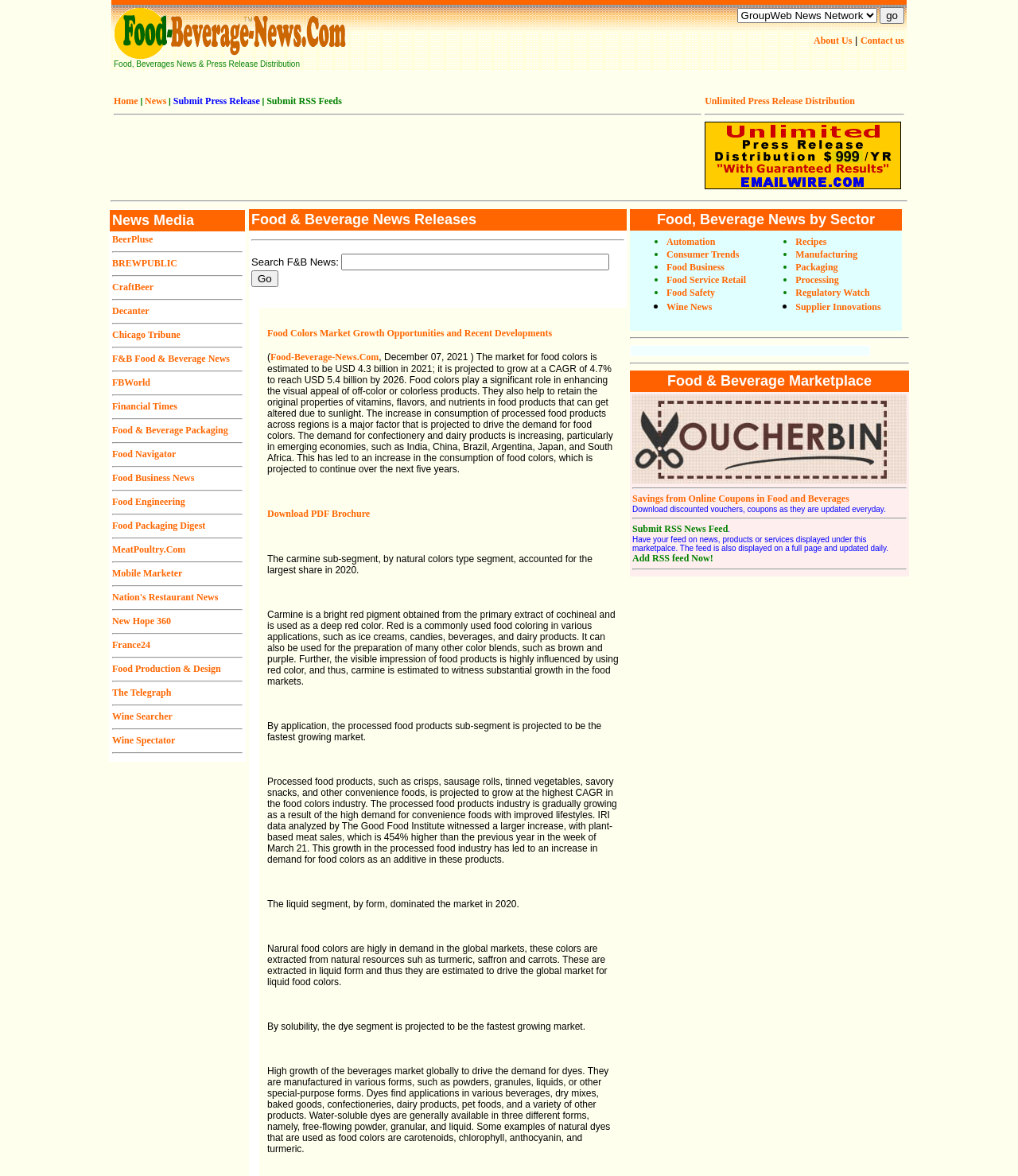Can you identify the bounding box coordinates of the clickable region needed to carry out this instruction: 'Go to About Us'? The coordinates should be four float numbers within the range of 0 to 1, stated as [left, top, right, bottom].

[0.799, 0.03, 0.837, 0.039]